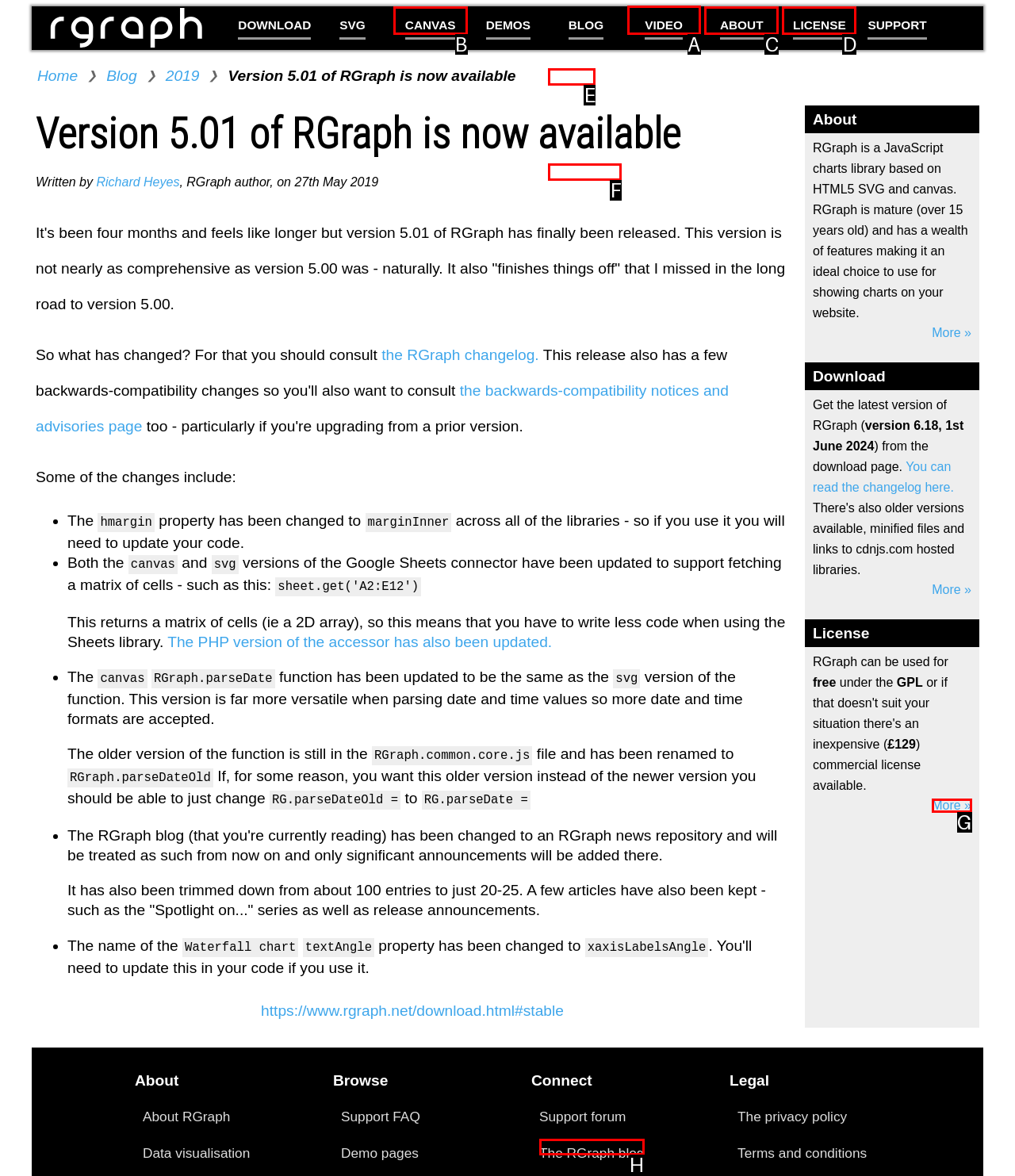To achieve the task: Watch the video, which HTML element do you need to click?
Respond with the letter of the correct option from the given choices.

A